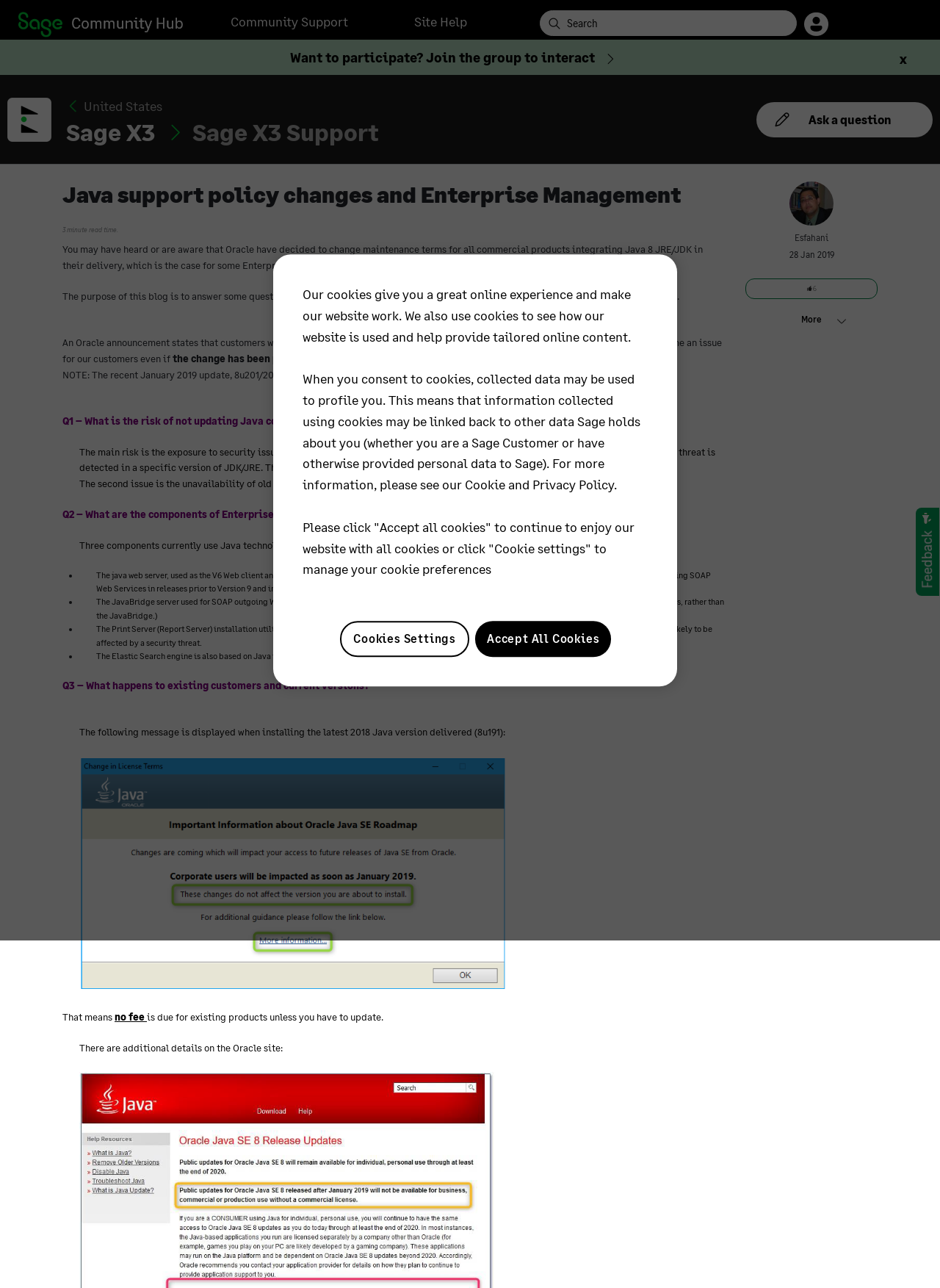Locate the bounding box coordinates for the element described below: "Ask a question". The coordinates must be four float values between 0 and 1, formatted as [left, top, right, bottom].

[0.805, 0.079, 0.992, 0.106]